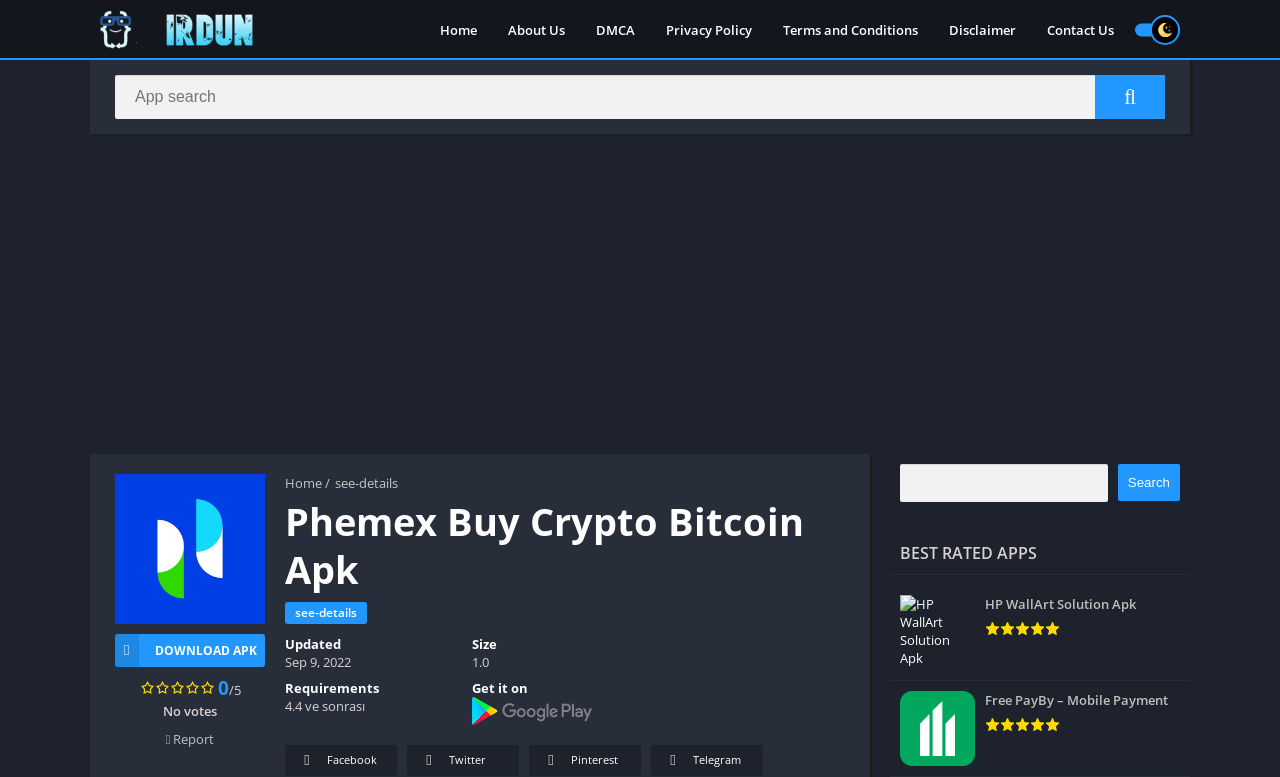Identify the headline of the webpage and generate its text content.

Phemex Buy Crypto Bitcoin Apk